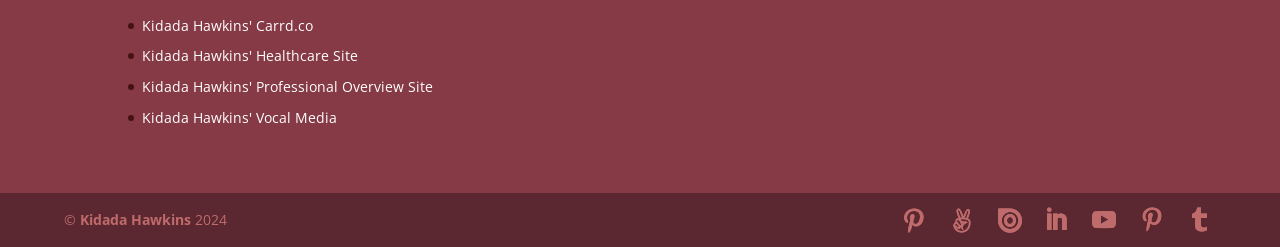What is the purpose of the links 'Kidada Hawkins' Carrd.co', 'Kidada Hawkins' Healthcare Site', and 'Kidada Hawkins' Professional Overview Site'?
Please respond to the question with a detailed and well-explained answer.

These links are likely to provide more information about Kidada Hawkins, such as her professional background, healthcare services, and personal profile, as they are linked to her name and have descriptive titles.